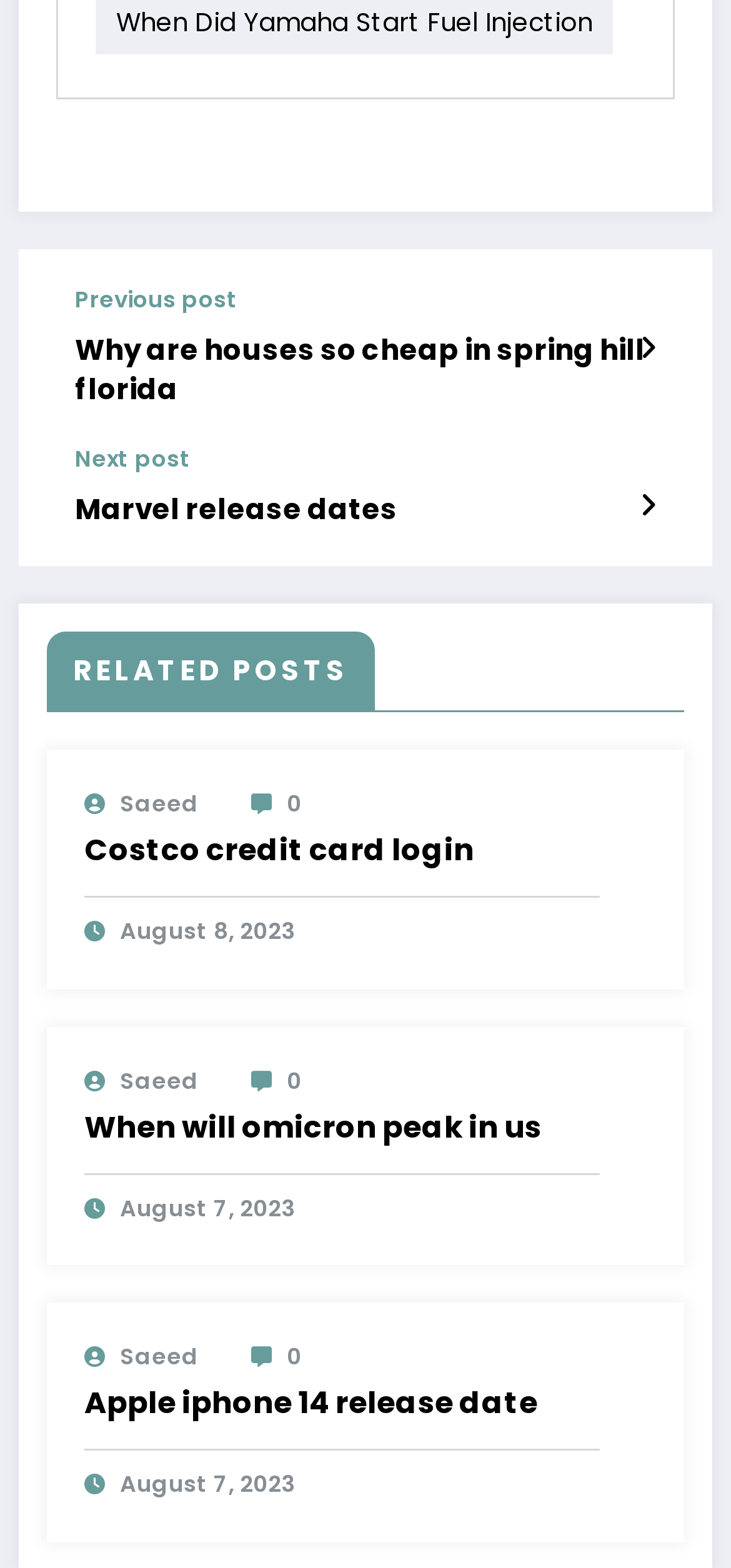Identify the bounding box coordinates of the area you need to click to perform the following instruction: "Click on the 'Apple iphone 14 release date' link".

[0.115, 0.881, 0.82, 0.91]